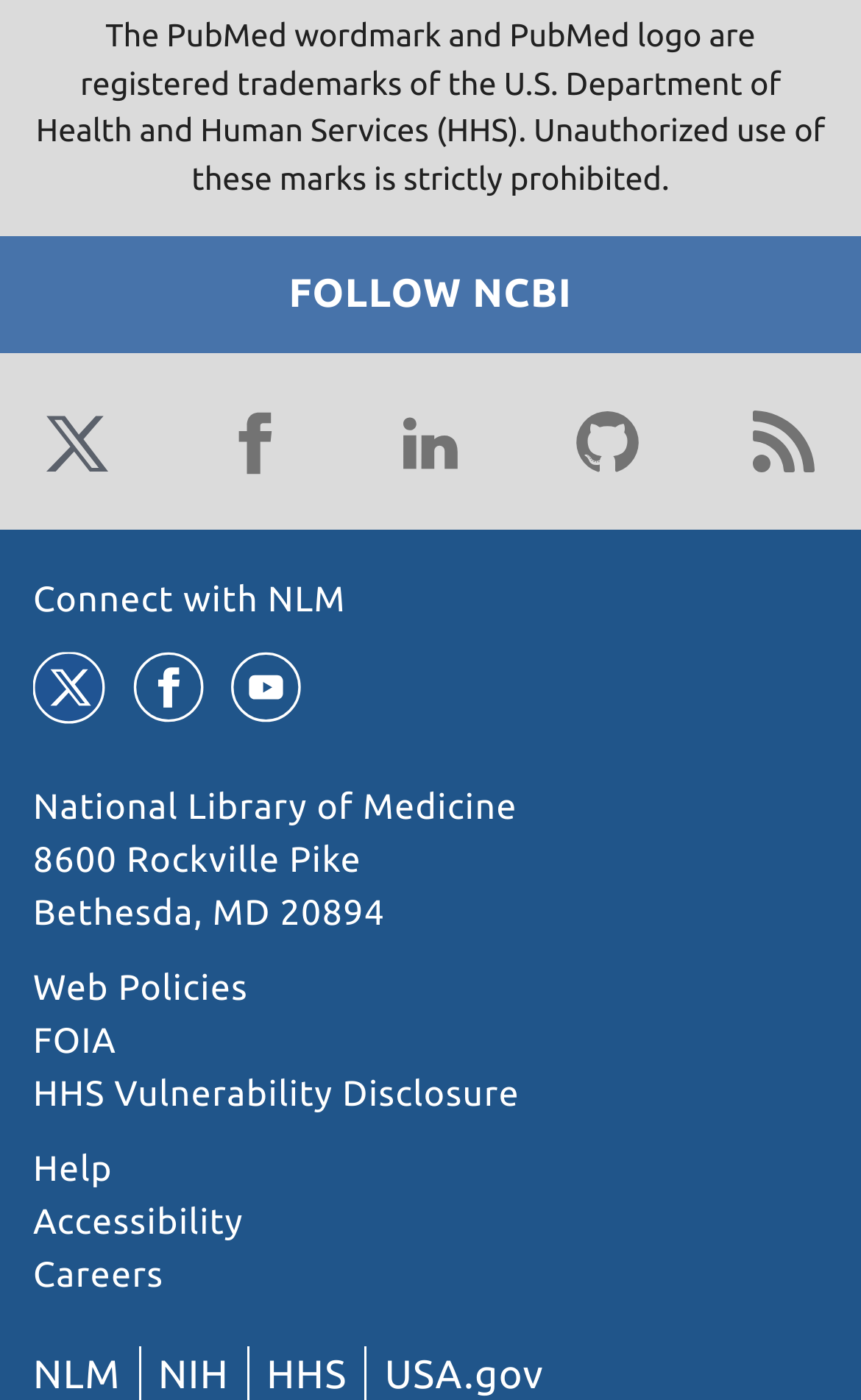Can you give a detailed response to the following question using the information from the image? What is the name of the department?

I found the answer by looking at the link element with the bounding box coordinates [0.31, 0.967, 0.403, 0.998], which contains the text 'HHS'.